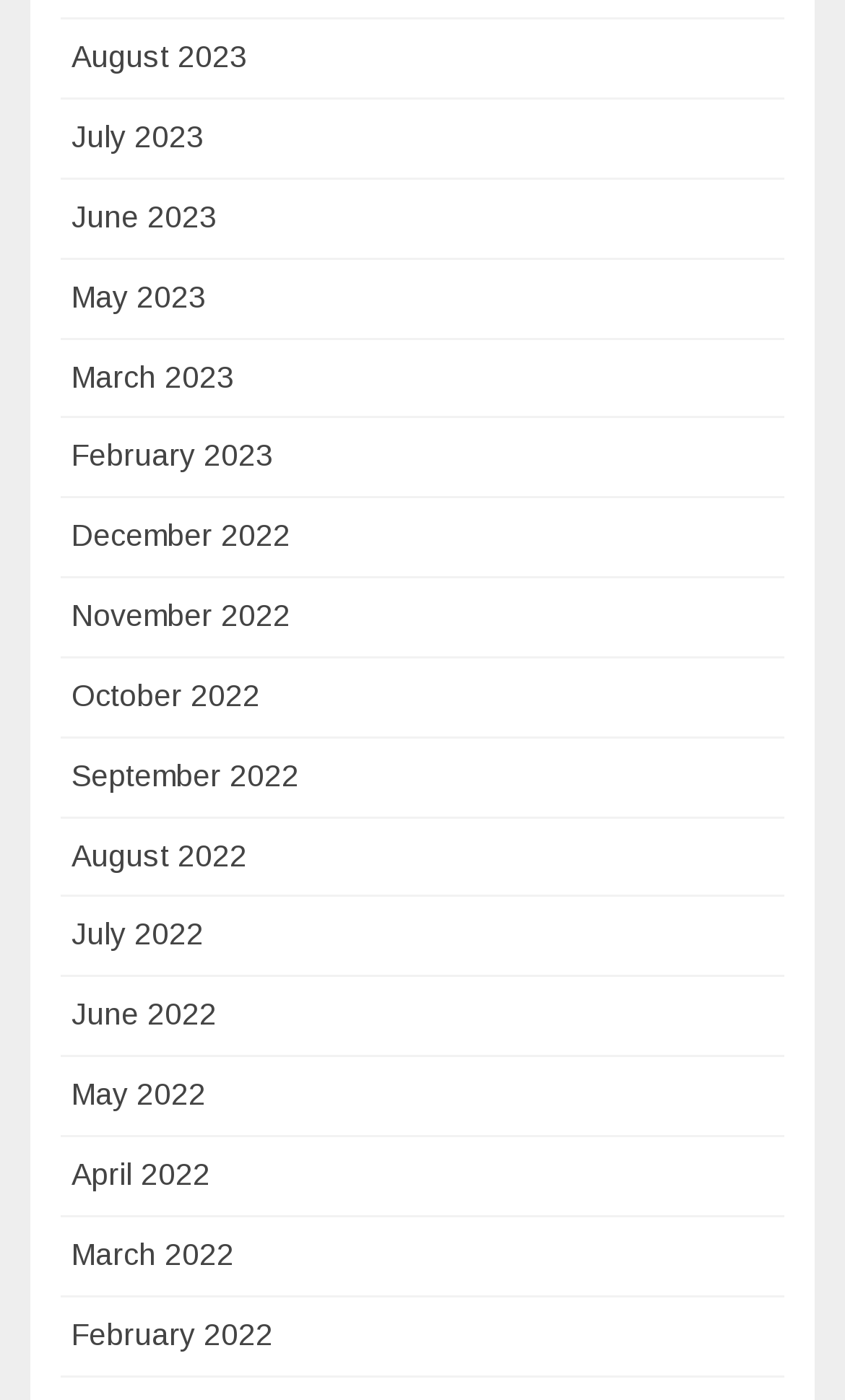Based on the image, provide a detailed response to the question:
What is the earliest month listed?

I looked at the list of links and found that the last link is 'February 2022', which is the earliest month listed.